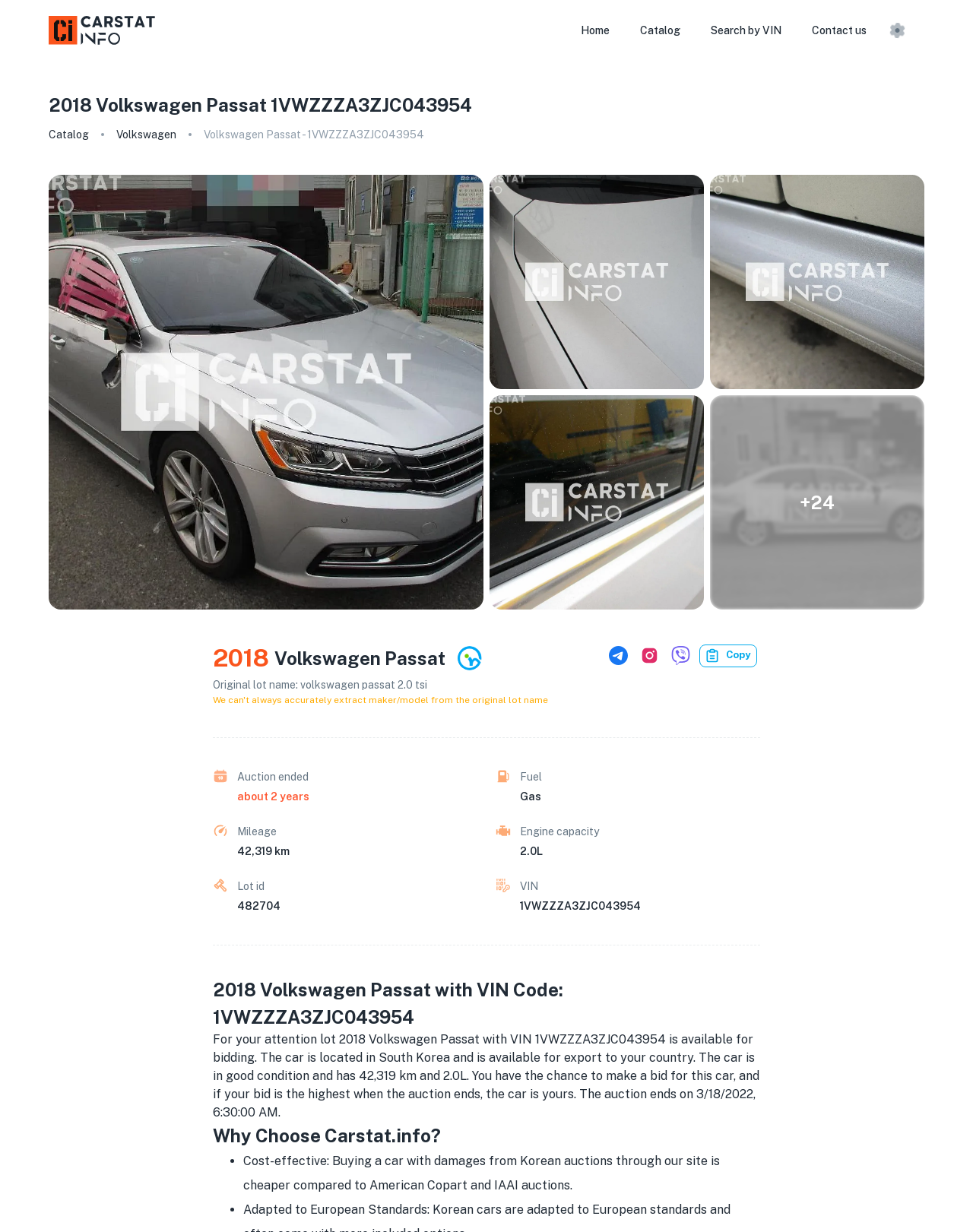Please specify the bounding box coordinates of the area that should be clicked to accomplish the following instruction: "Click the Home button". The coordinates should consist of four float numbers between 0 and 1, i.e., [left, top, right, bottom].

[0.597, 0.0, 0.627, 0.049]